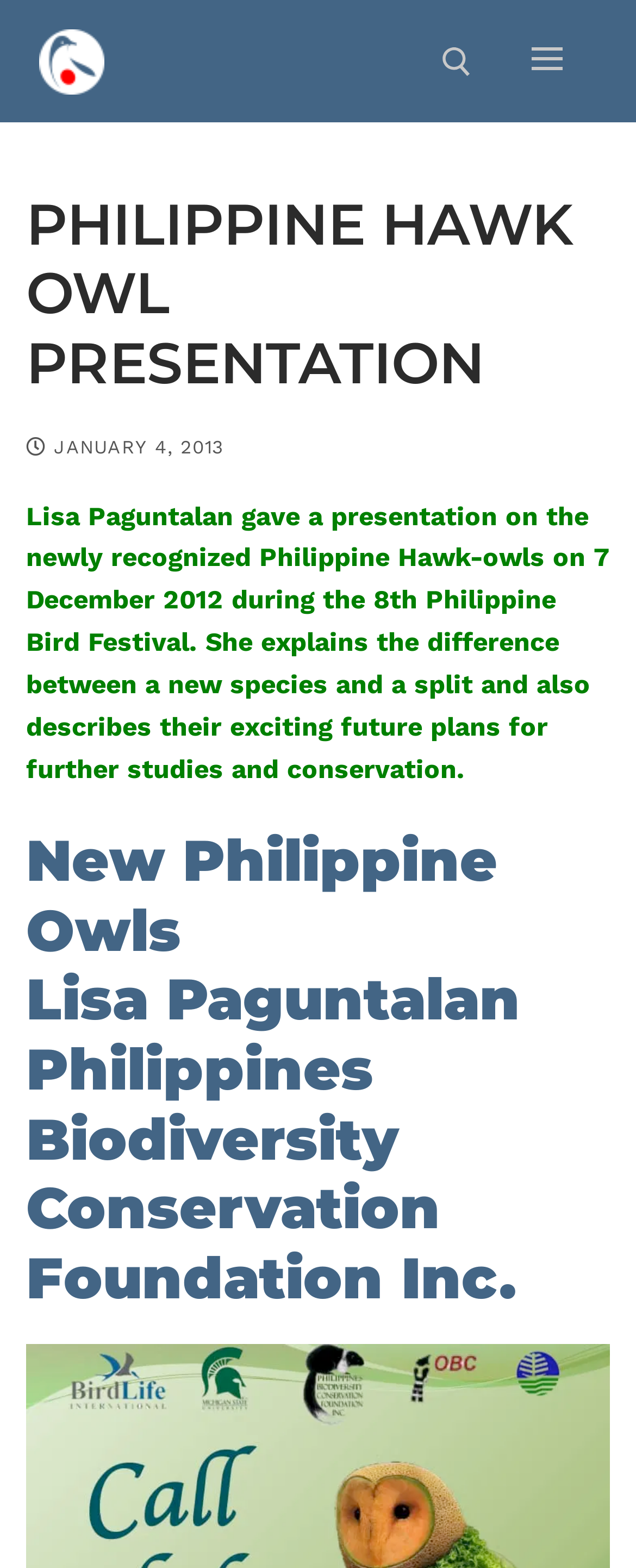What is the name of the bird species presented?
By examining the image, provide a one-word or phrase answer.

Philippine Hawk-owls